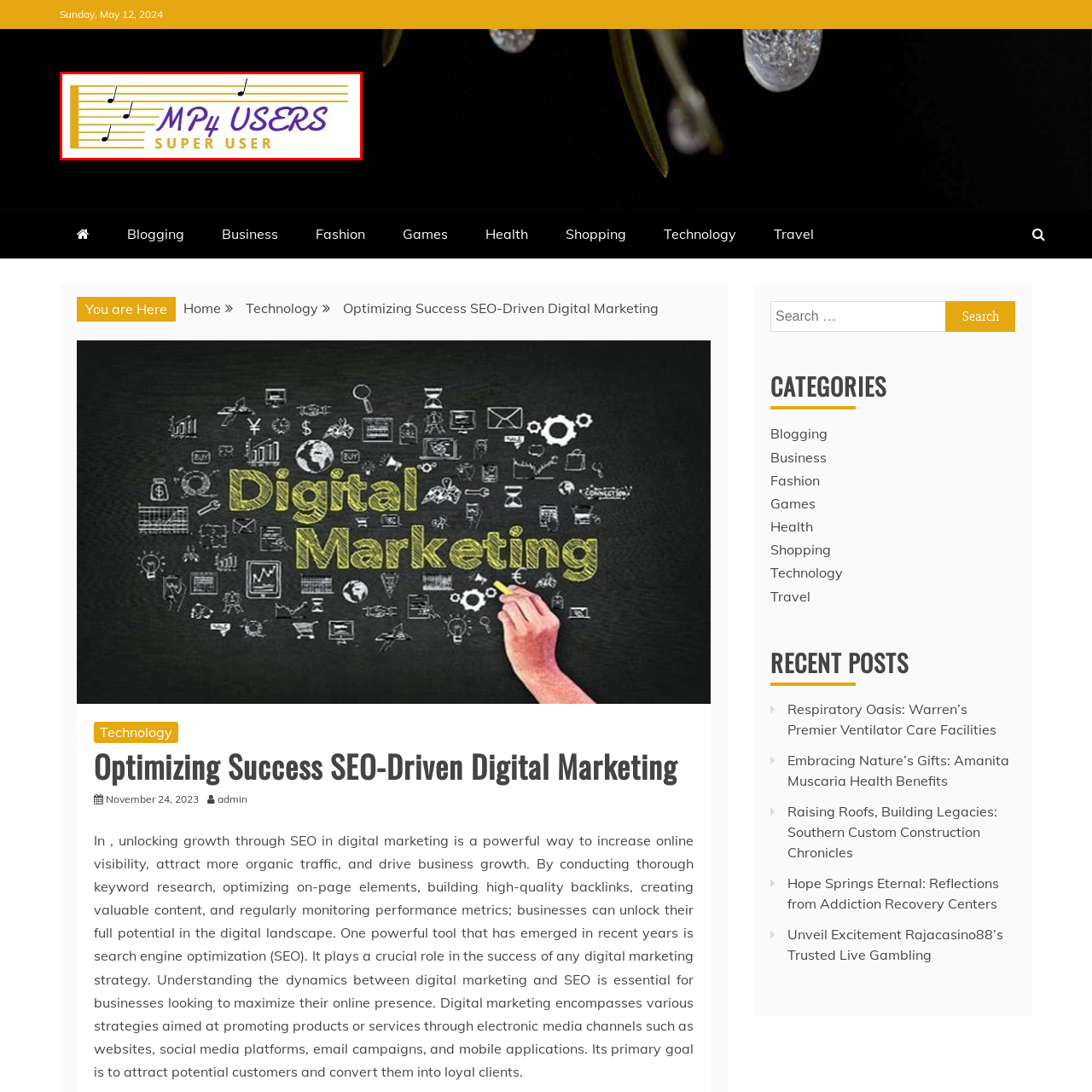Give a detailed account of the scene depicted in the image inside the red rectangle.

The image showcases a logo for "MP4 USERS," characterized by vibrant colors and musical elements. The prominent "MP4 USERS" text is designed in a bold, purple font, symbolizing creativity and engagement within the media community. Below it, the phrase "SUPER USER" is displayed in a contrasting yellow, suggesting a high level of proficiency and enthusiasm among its members. Musical notes and lines are artistically integrated into the design, reinforcing the theme of audio and media sharing. This logo aims to represent a digital community focused on enhancing user experiences in MP4 formats, appealing to both enthusiasts and professionals alike.